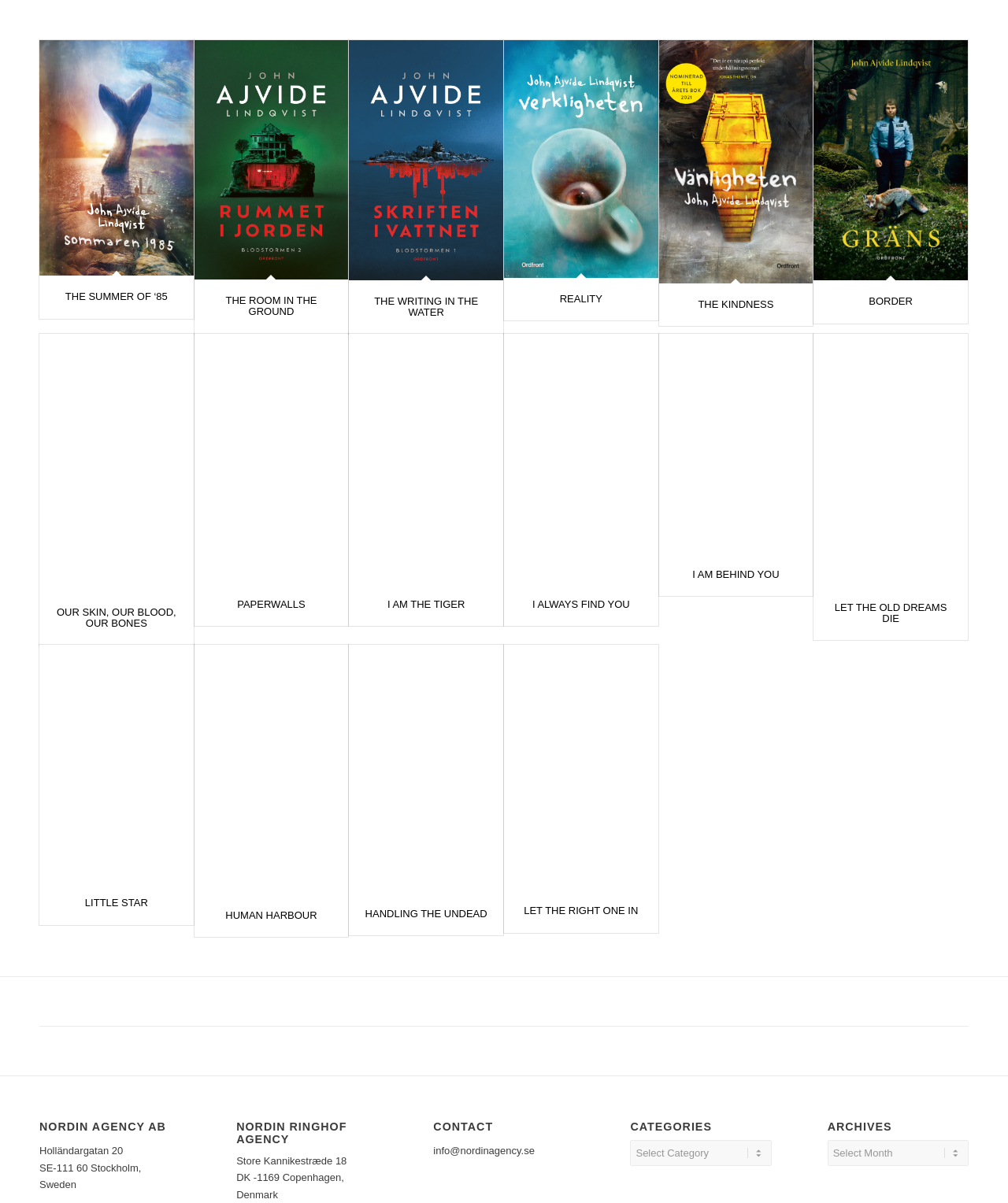Given the element description, predict the bounding box coordinates in the format (top-left x, top-left y, bottom-right x, bottom-right y), using floating point numbers between 0 and 1: THE SUMMER OF ‘85

[0.065, 0.242, 0.166, 0.252]